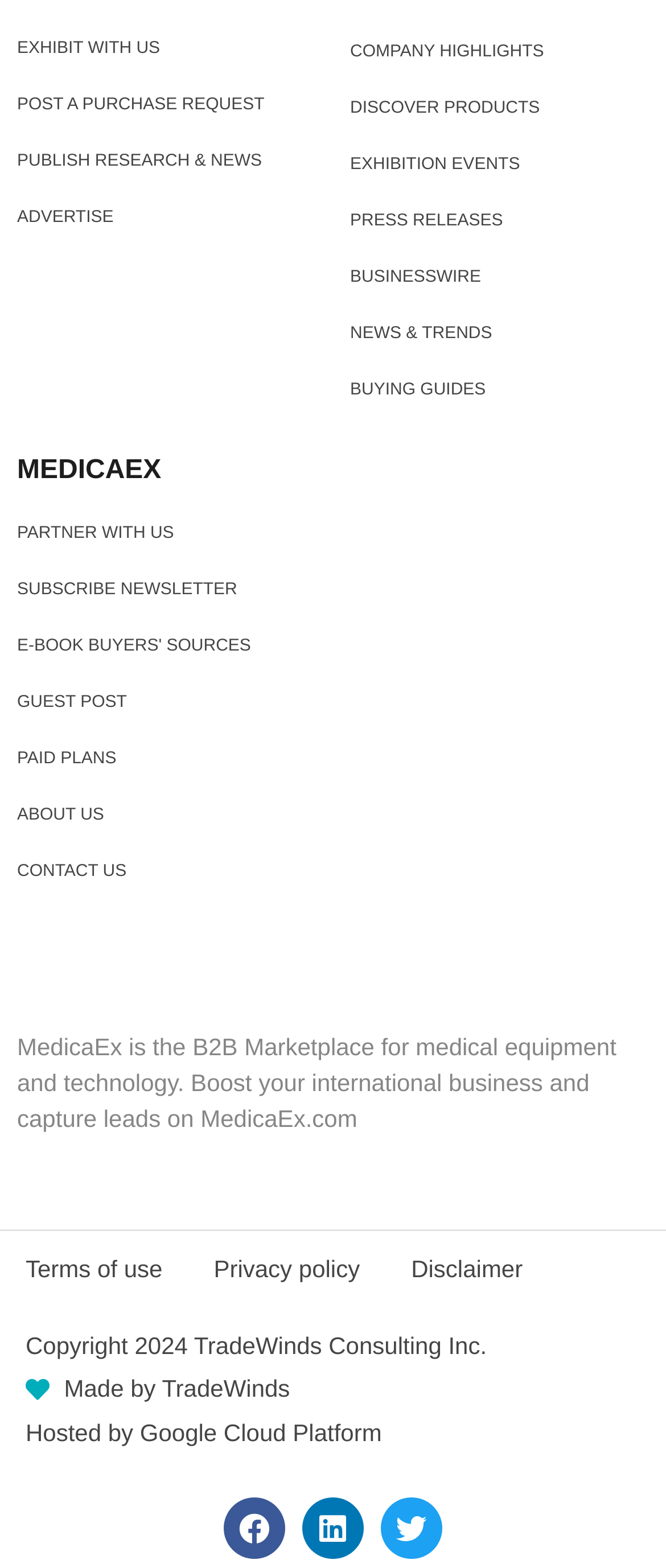Give the bounding box coordinates for the element described by: "Made by TradeWinds".

[0.038, 0.873, 0.435, 0.9]